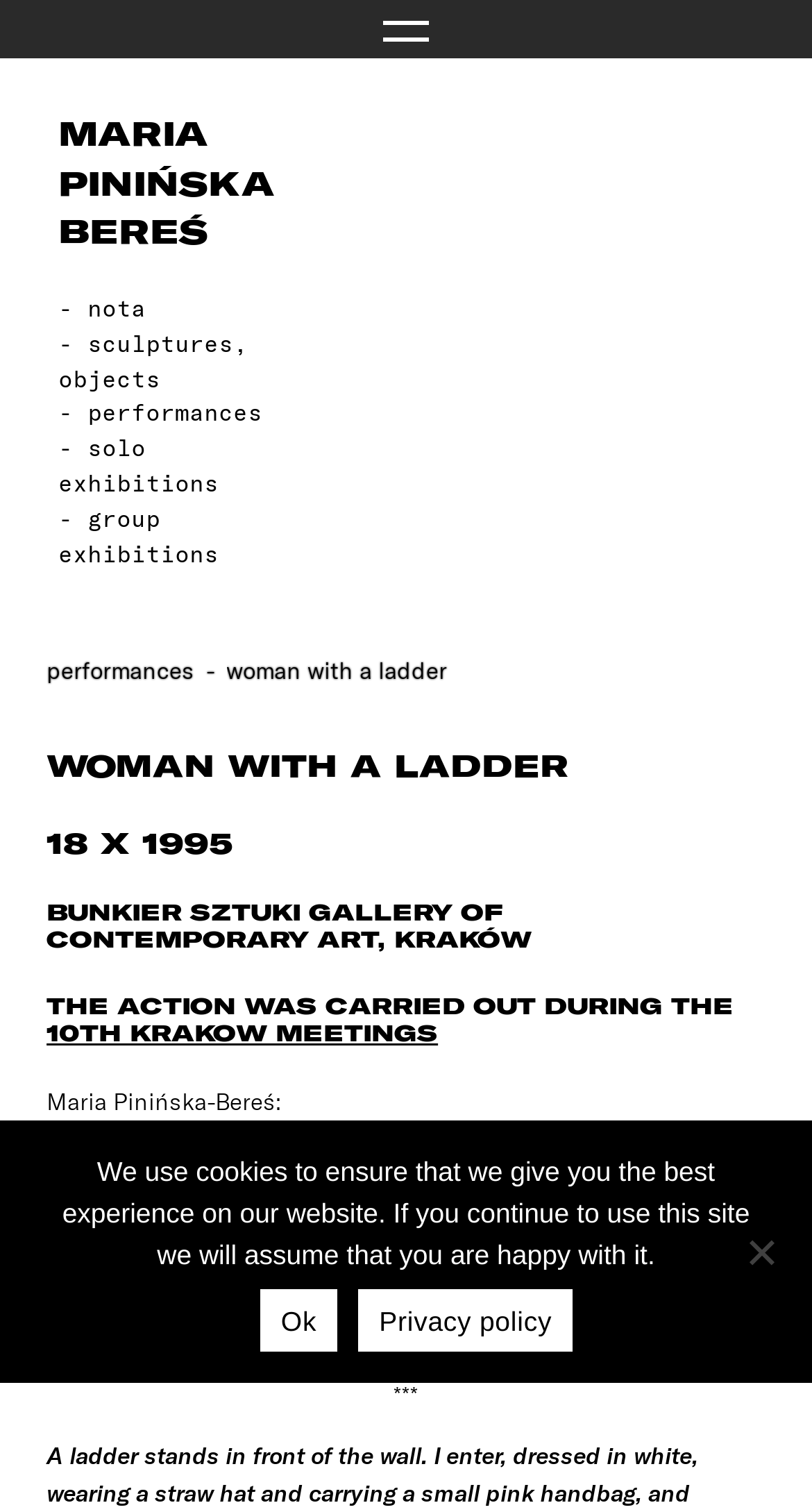Predict the bounding box coordinates of the area that should be clicked to accomplish the following instruction: "Read the description of the performance". The bounding box coordinates should consist of four float numbers between 0 and 1, i.e., [left, top, right, bottom].

[0.057, 0.719, 0.347, 0.738]